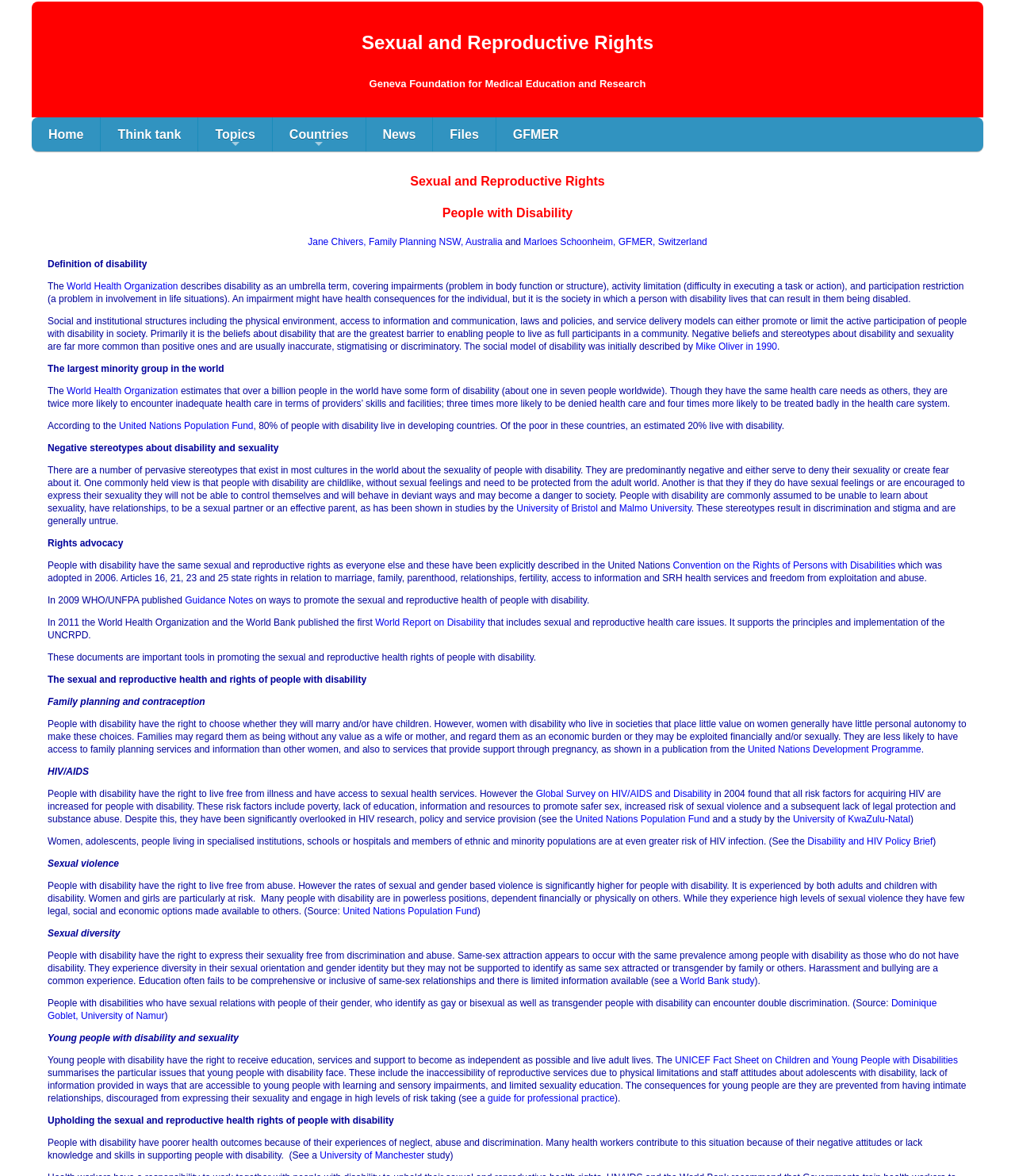Provide the bounding box coordinates for the UI element described in this sentence: "Minor girl assaulted in Alipur". The coordinates should be four float values between 0 and 1, i.e., [left, top, right, bottom].

None